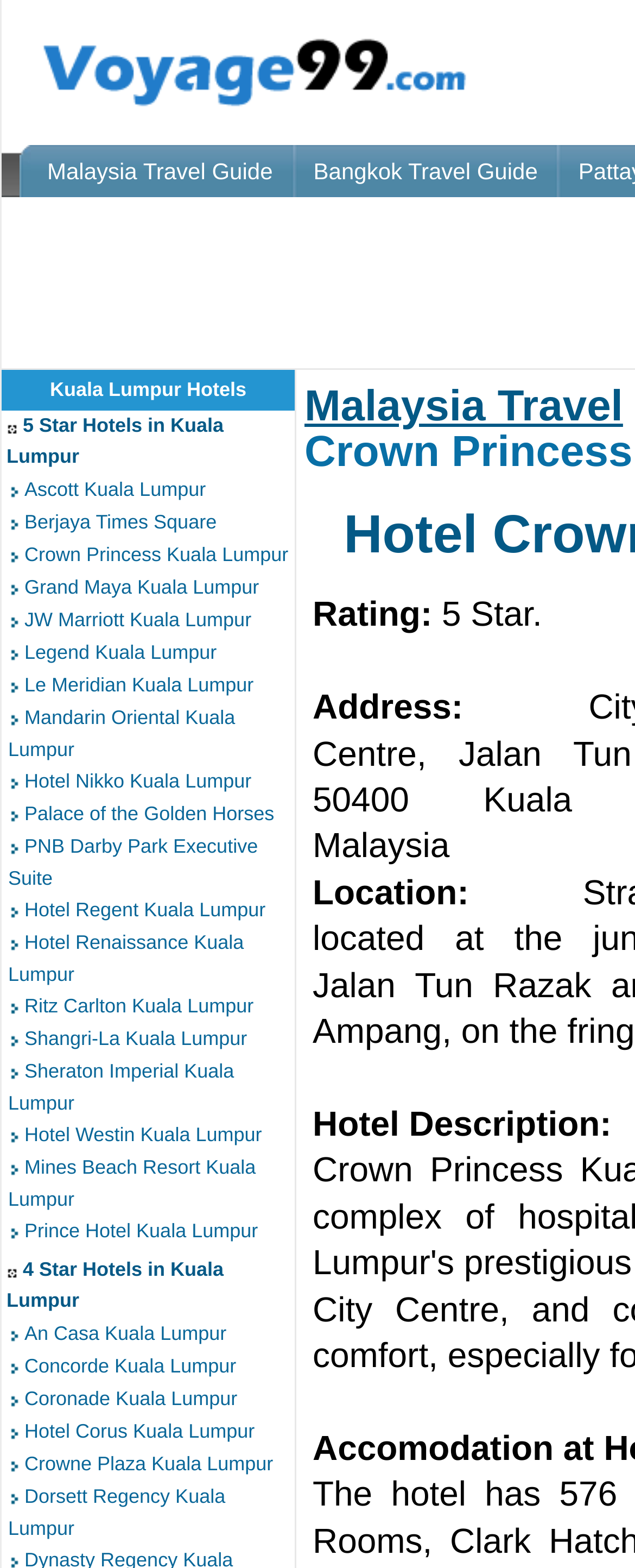Generate a thorough explanation of the webpage's elements.

This webpage is about Hotel Crown Princess Kuala Lumpur Malaysia, with a focus on hotel reservations and travel guides. At the top, there is a link to "Voyage99" accompanied by an image, and a table with several links to travel guides, including "Malaysia Travel Guide" and "Bangkok Travel Guide". 

Below this, there is a section dedicated to hotels in Kuala Lumpur, with links to various 5-star hotels, including "Ascott Kuala Lumpur", "Crown Princess Kuala Lumpur", and "JW Marriott Kuala Lumpur", each accompanied by a small image. 

Further down, there are more links to hotels, including "Hotel Nikko Kuala Lumpur", "Mandarin Oriental Kuala Lumpur", and "Shangri-La Kuala Lumpur", again each with a small image. 

On the right side of the page, there is a section with links to "Malaysia Travel" and several static text elements, including "Rating:", "Address:", "Location:", and "Hotel Description:".